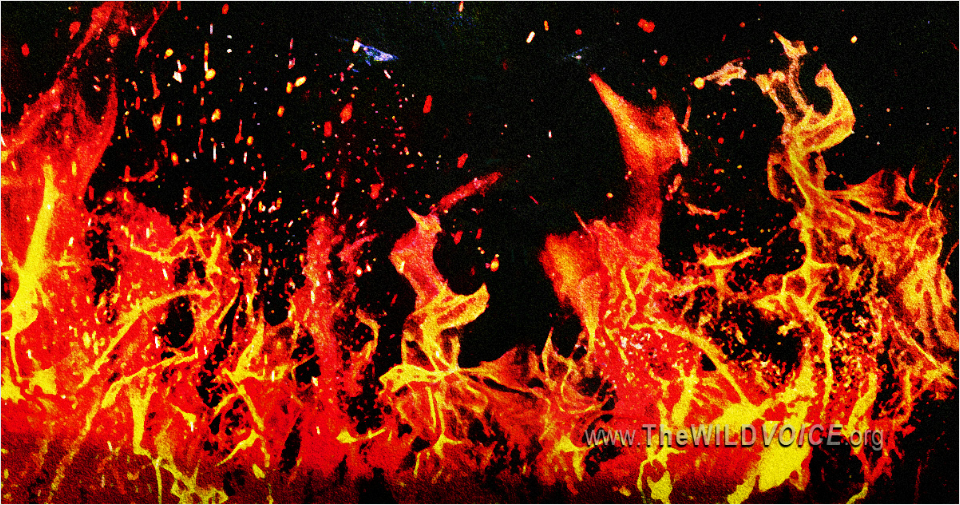What is the theme of the surrounding text?
Based on the image, answer the question with a single word or brief phrase.

fear and moral caution